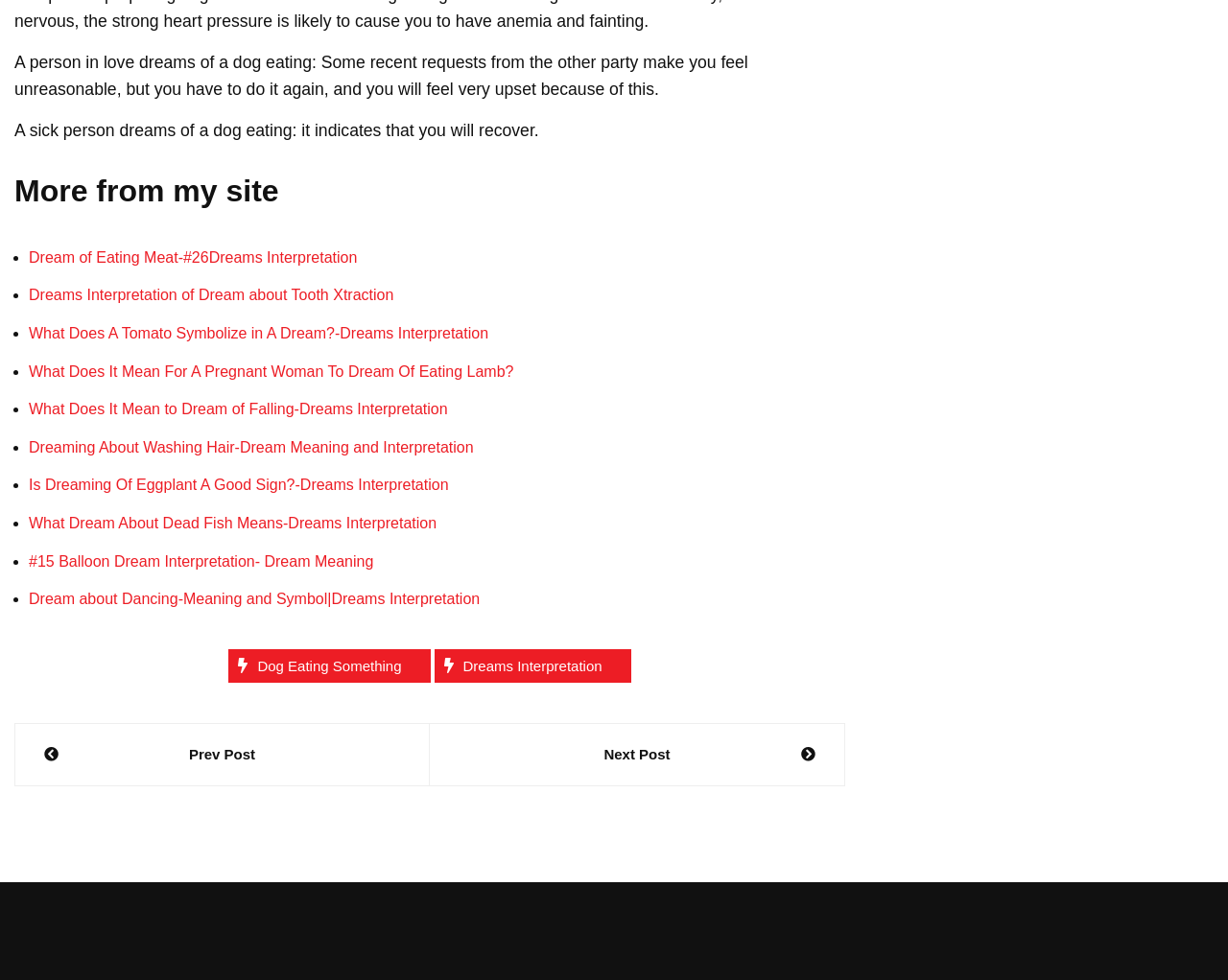Please identify the bounding box coordinates of the element's region that I should click in order to complete the following instruction: "Click on 'Dream of Eating Meat-#26Dreams Interpretation'". The bounding box coordinates consist of four float numbers between 0 and 1, i.e., [left, top, right, bottom].

[0.023, 0.254, 0.291, 0.271]